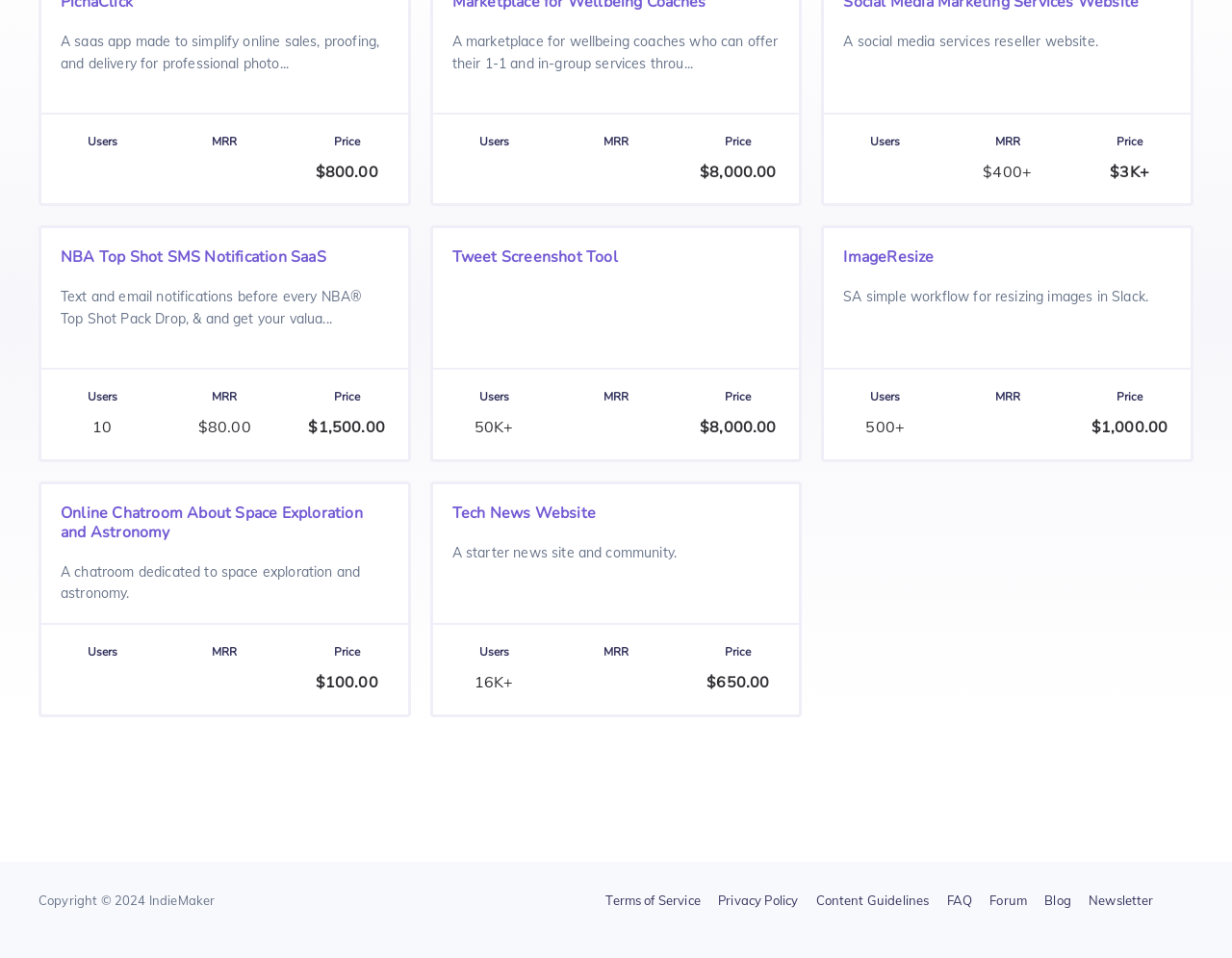What is the price of Tech News Website?
Based on the image, answer the question with as much detail as possible.

I found the answer by looking at the link 'Tech News Website' and its corresponding 'Price' heading, which has a static text of '$650.00'.